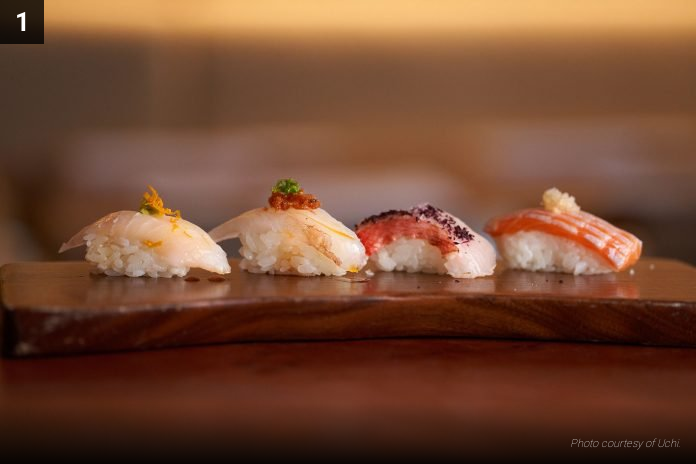Offer a detailed explanation of the image and its components.

This captivating image showcases an exquisite presentation of sushi from the renowned Denver restaurant, Uchi. Arranged elegantly on a wooden platter, four distinct pieces of sushi highlight the artistry and precision that Chef Tyson Cole brings to his craft. Each piece displays vibrant colors and intricate details, suggesting a variety of fresh ingredients and flavors that echo the Japan-inspired culinary tradition fused with a touch of modern finesse. The soft-focus background enhances the visual appeal, inviting the viewer to appreciate the delicate textures and vibrant aesthetics of this culinary masterpiece. This photo effectively conveys the high-quality dining experience Uchi offers, where each sushi piece is crafted not just to please the palate but also to be a feast for the eyes. 

*Photo courtesy of Uchi.*